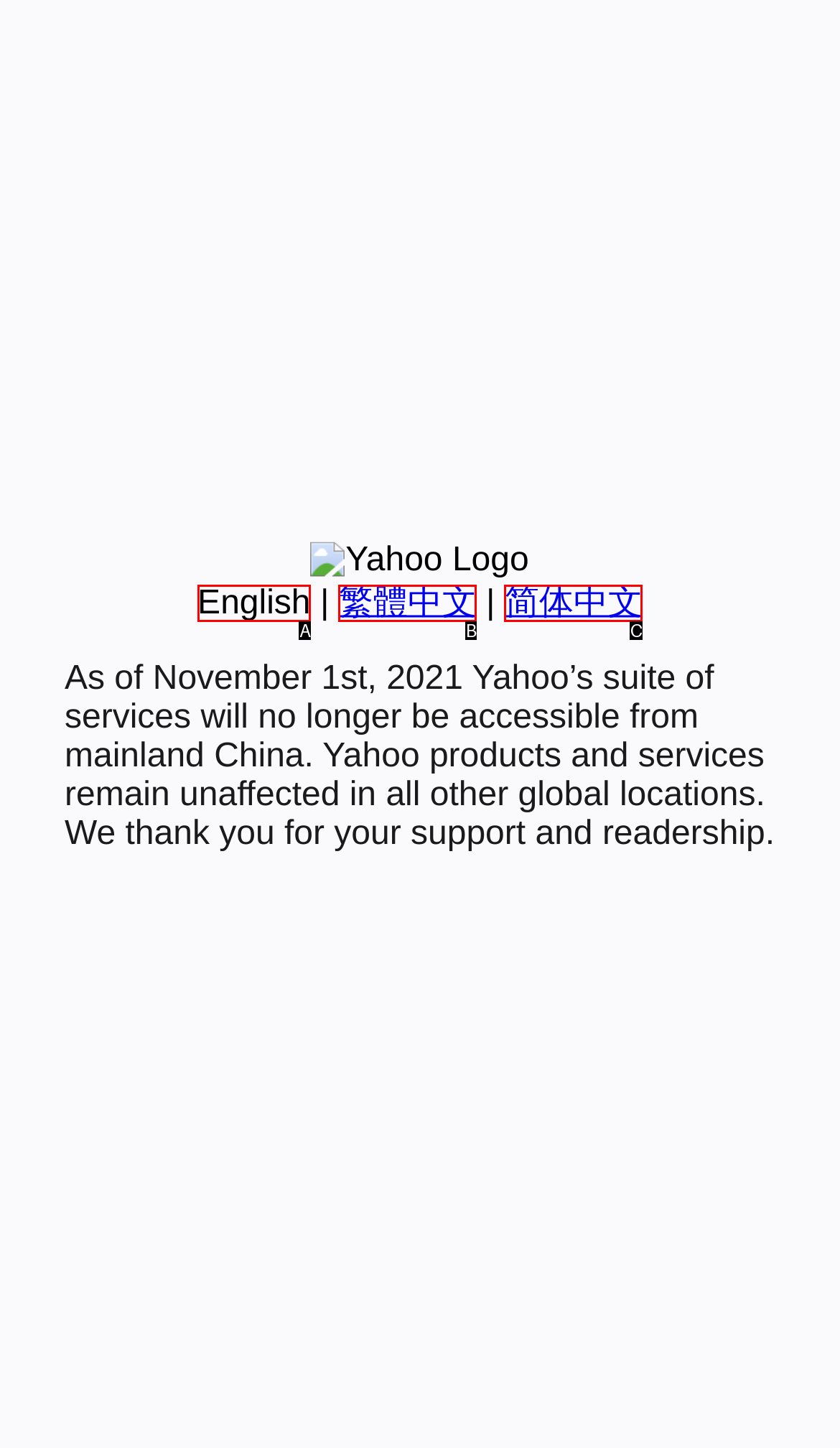Match the description to the correct option: 简体中文
Provide the letter of the matching option directly.

C